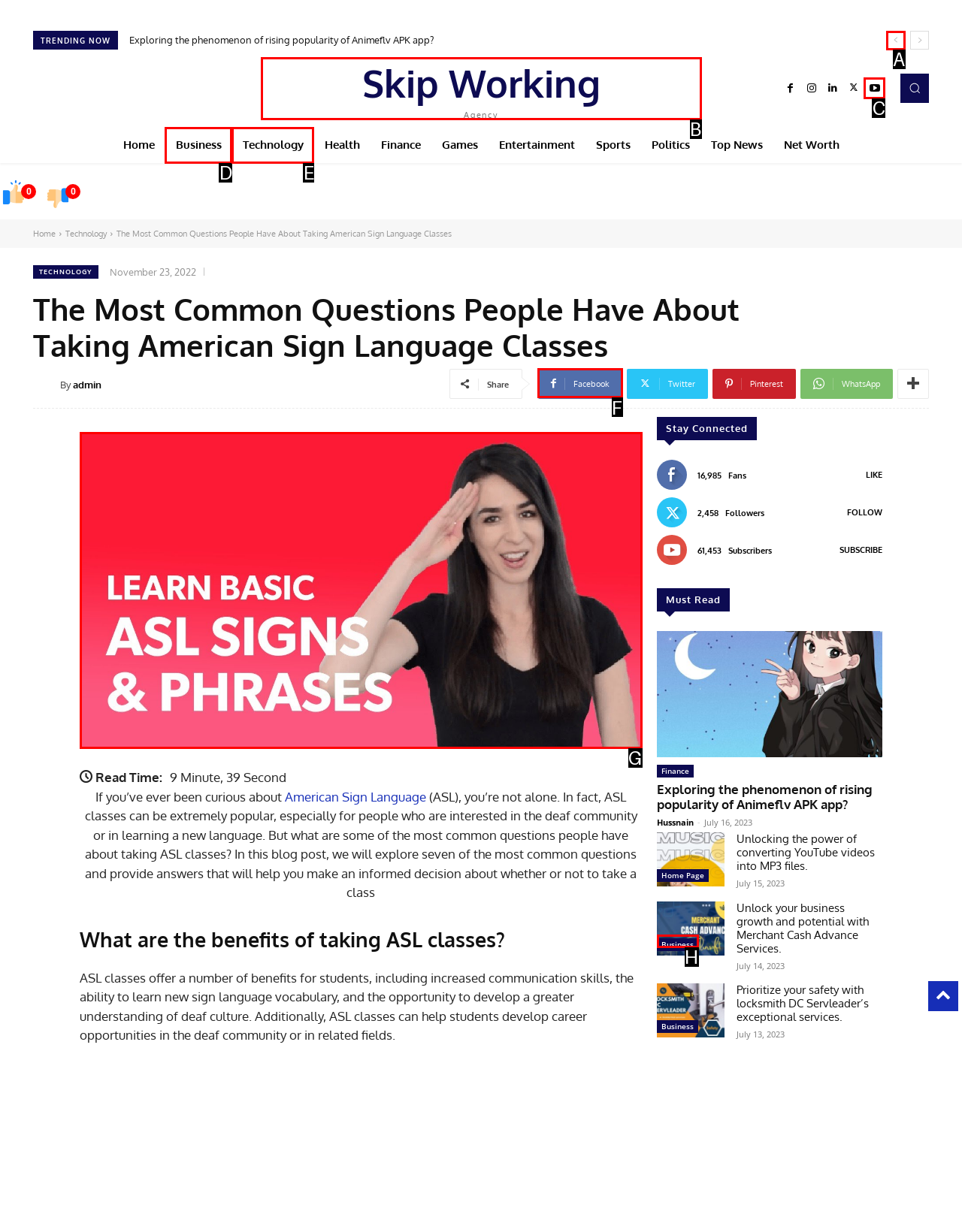Select the letter associated with the UI element you need to click to perform the following action: Share the article on Facebook
Reply with the correct letter from the options provided.

F